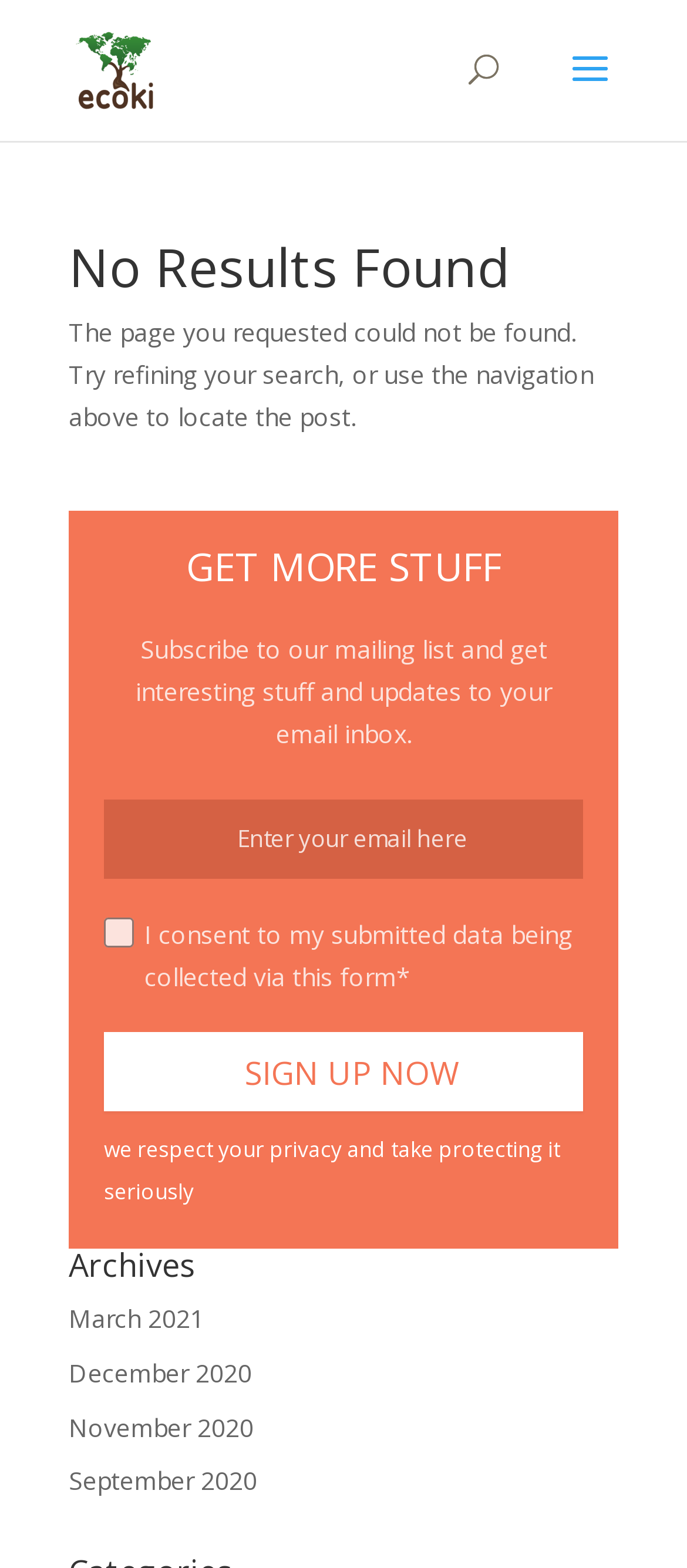Provide a thorough and detailed response to the question by examining the image: 
What is the main content of the page?

The main content of the page is an error message indicating that the page requested could not be found, along with a suggestion to refine the search or use the navigation above to locate the post.